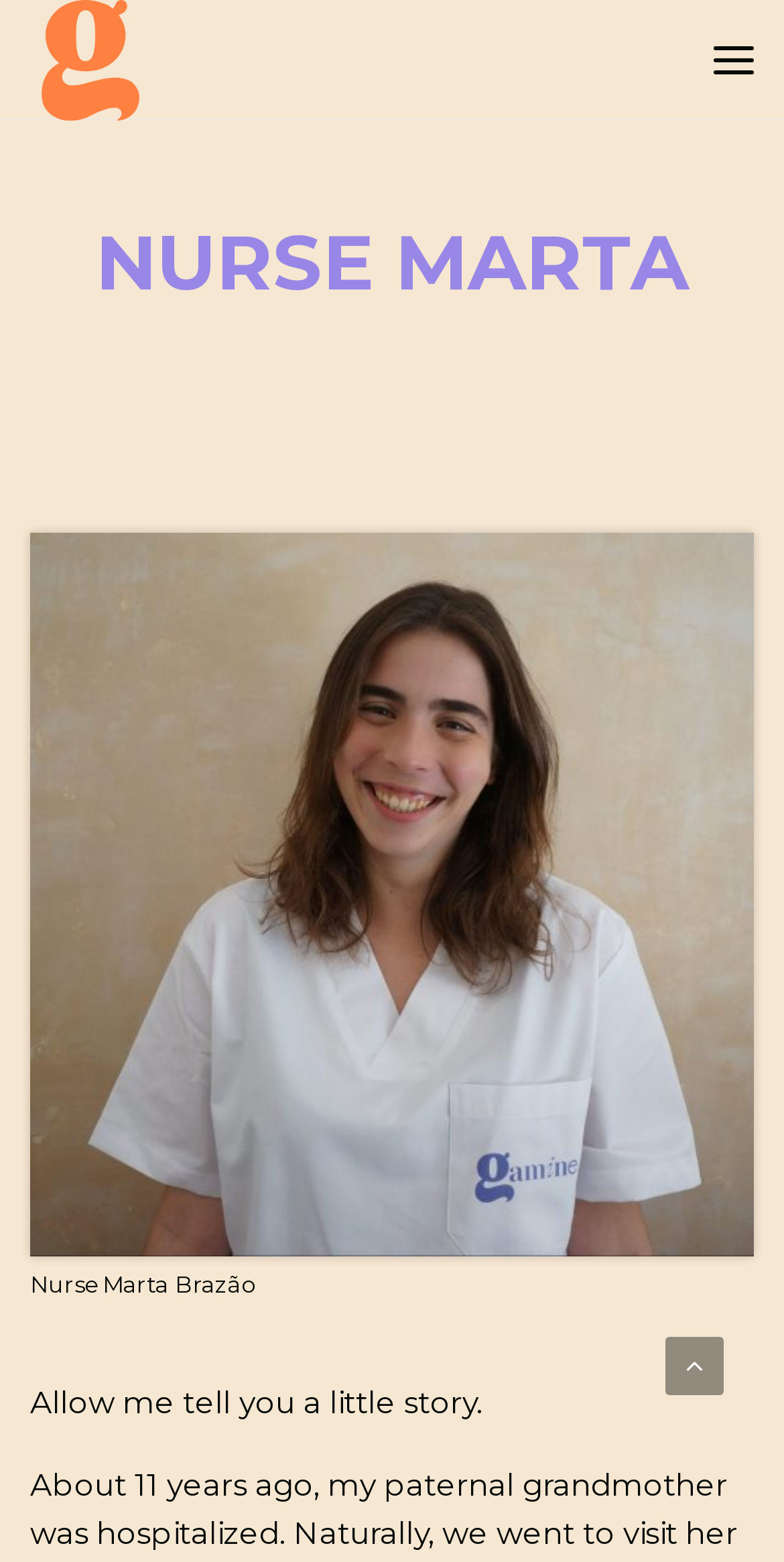Give a concise answer using only one word or phrase for this question:
What is the first sentence of the text?

Allow me tell you a little story.